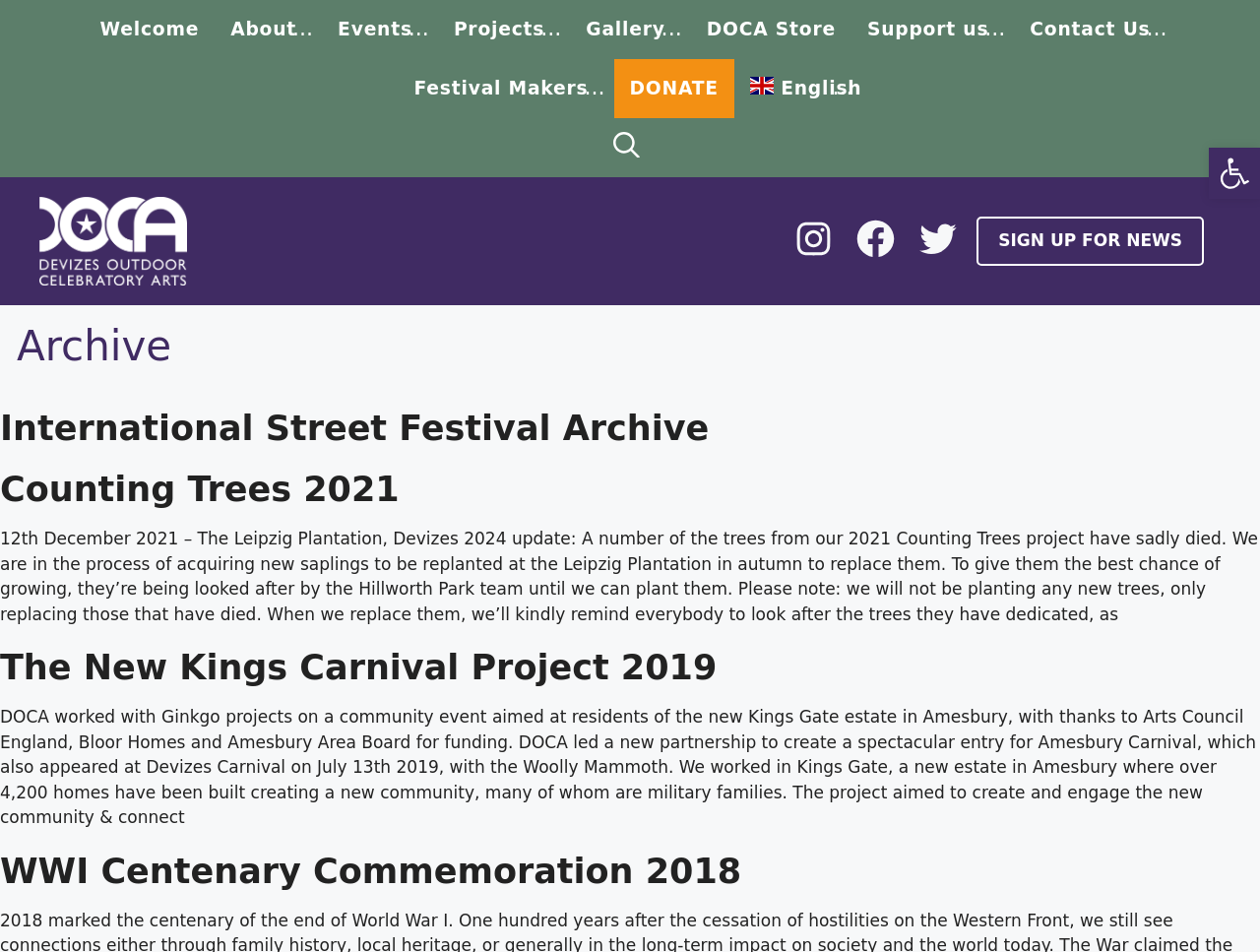Mark the bounding box of the element that matches the following description: "Visit DOCA on Facebook".

[0.678, 0.228, 0.713, 0.274]